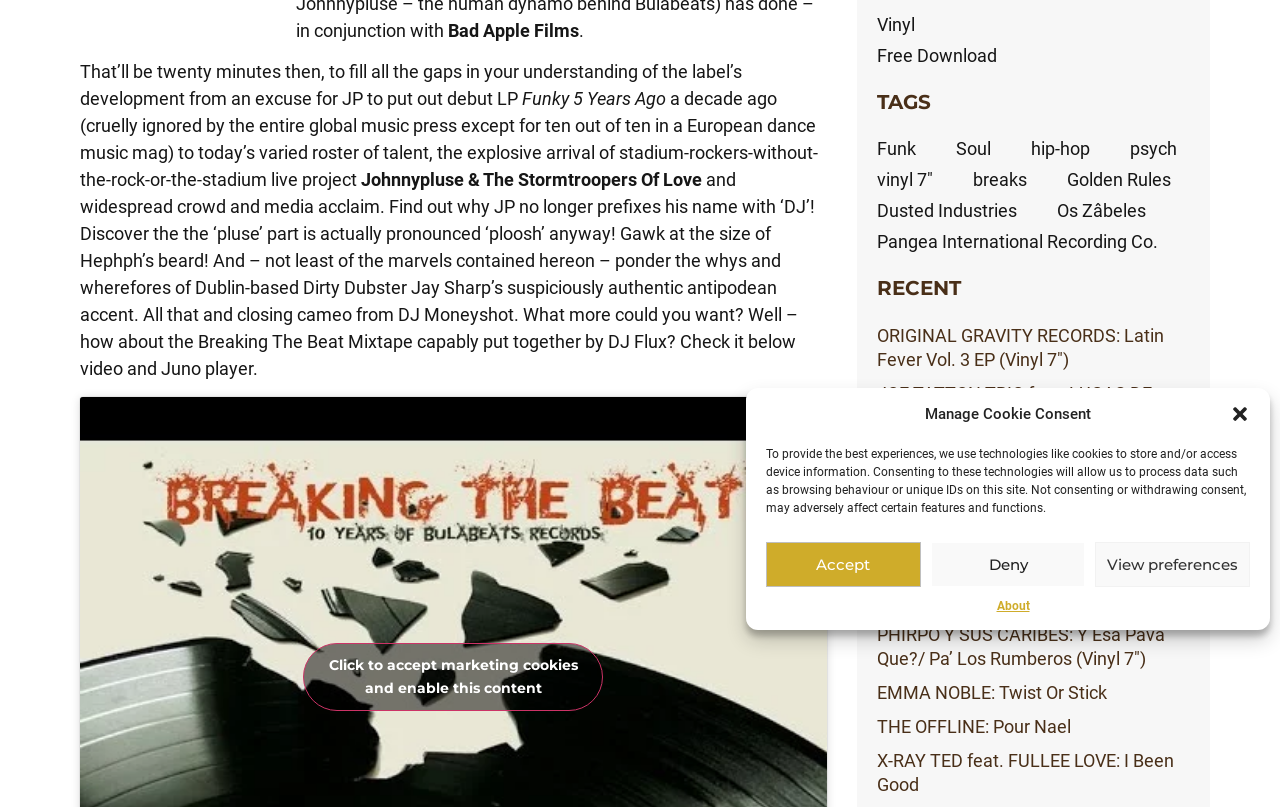Identify and provide the bounding box for the element described by: "Bad Apple Films".

[0.35, 0.025, 0.452, 0.051]